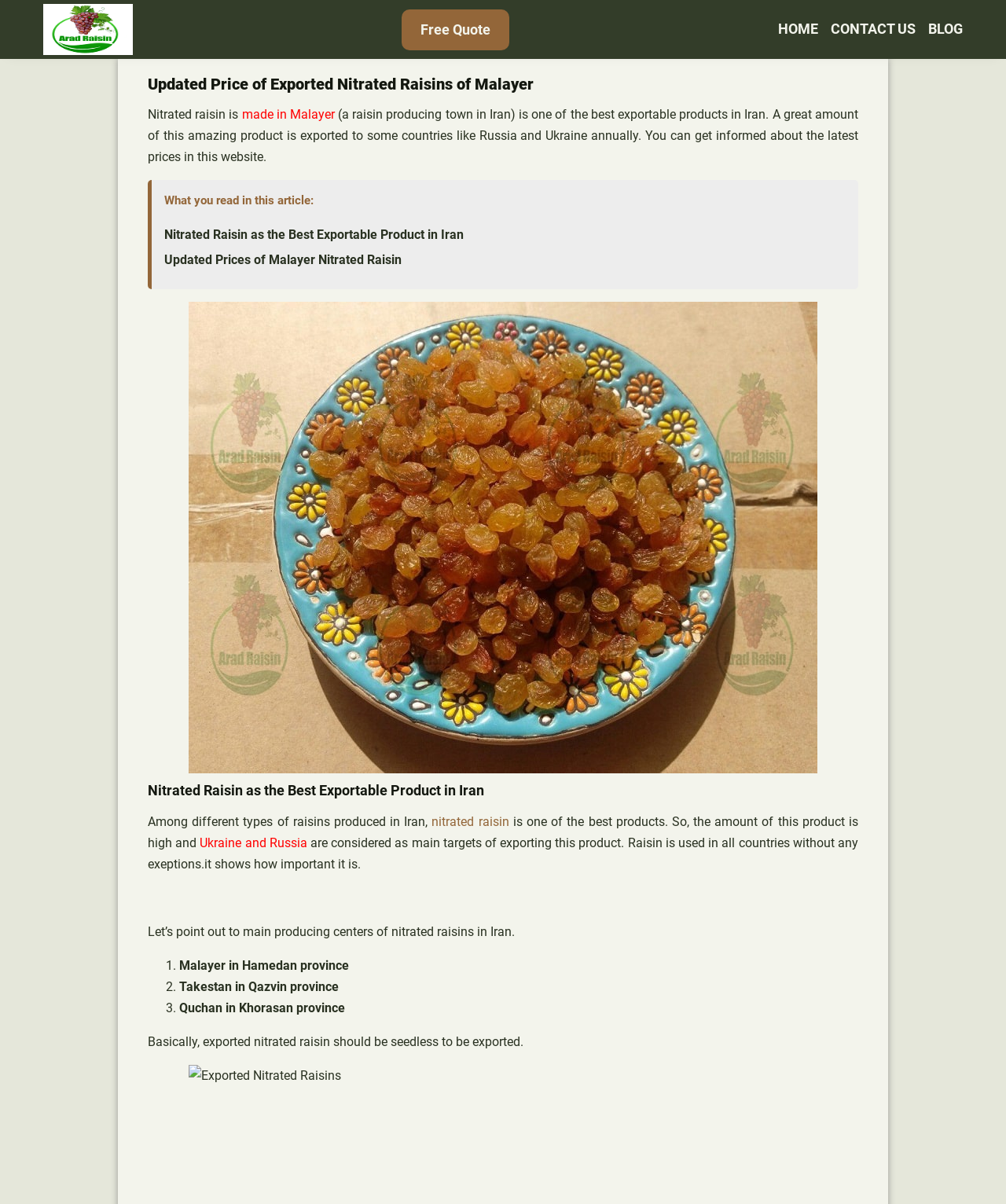Respond to the question below with a single word or phrase:
Which countries are main targets of exporting nitrated raisin?

Ukraine and Russia